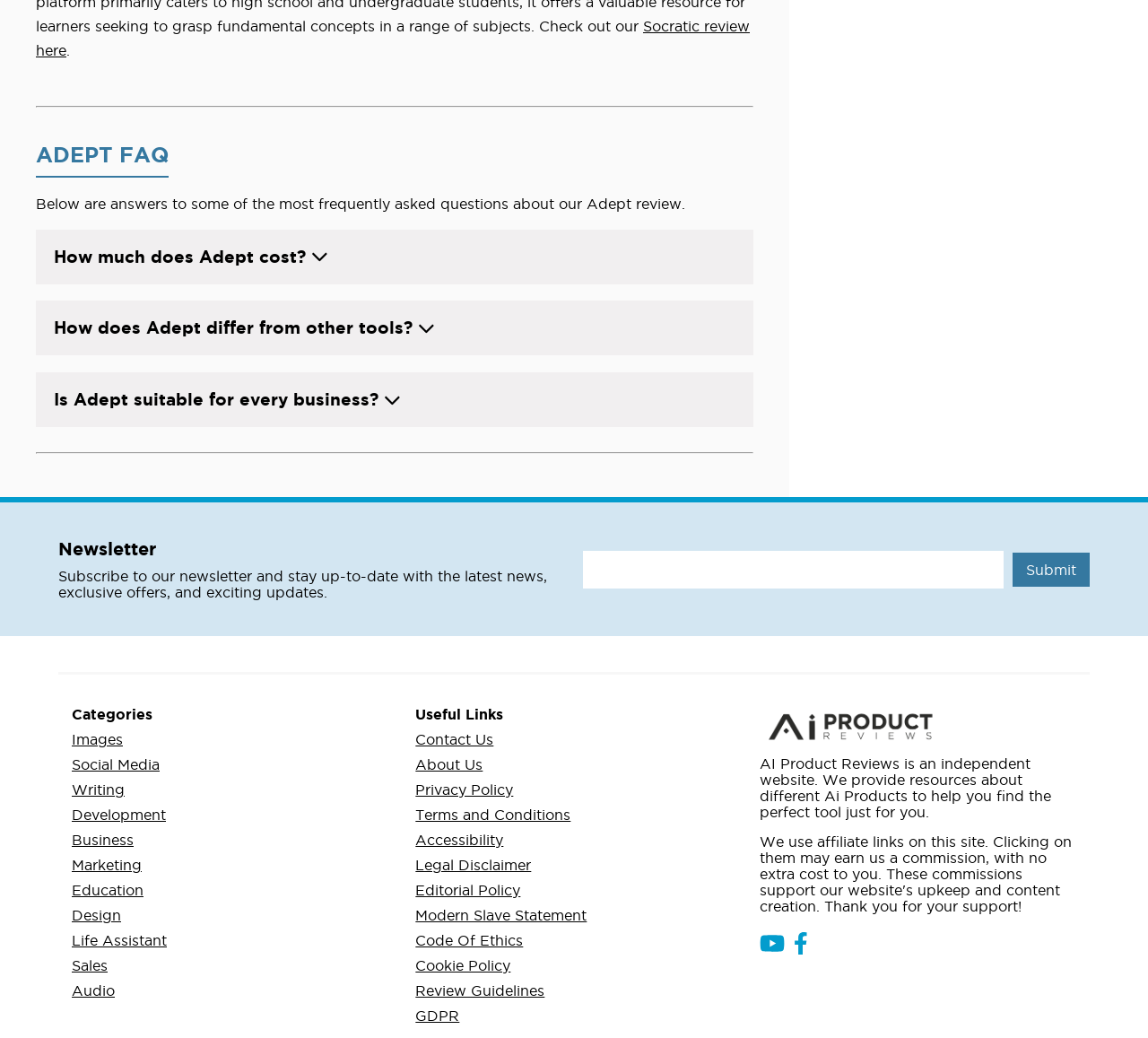Provide your answer to the question using just one word or phrase: How many categories are listed on the webpage?

9